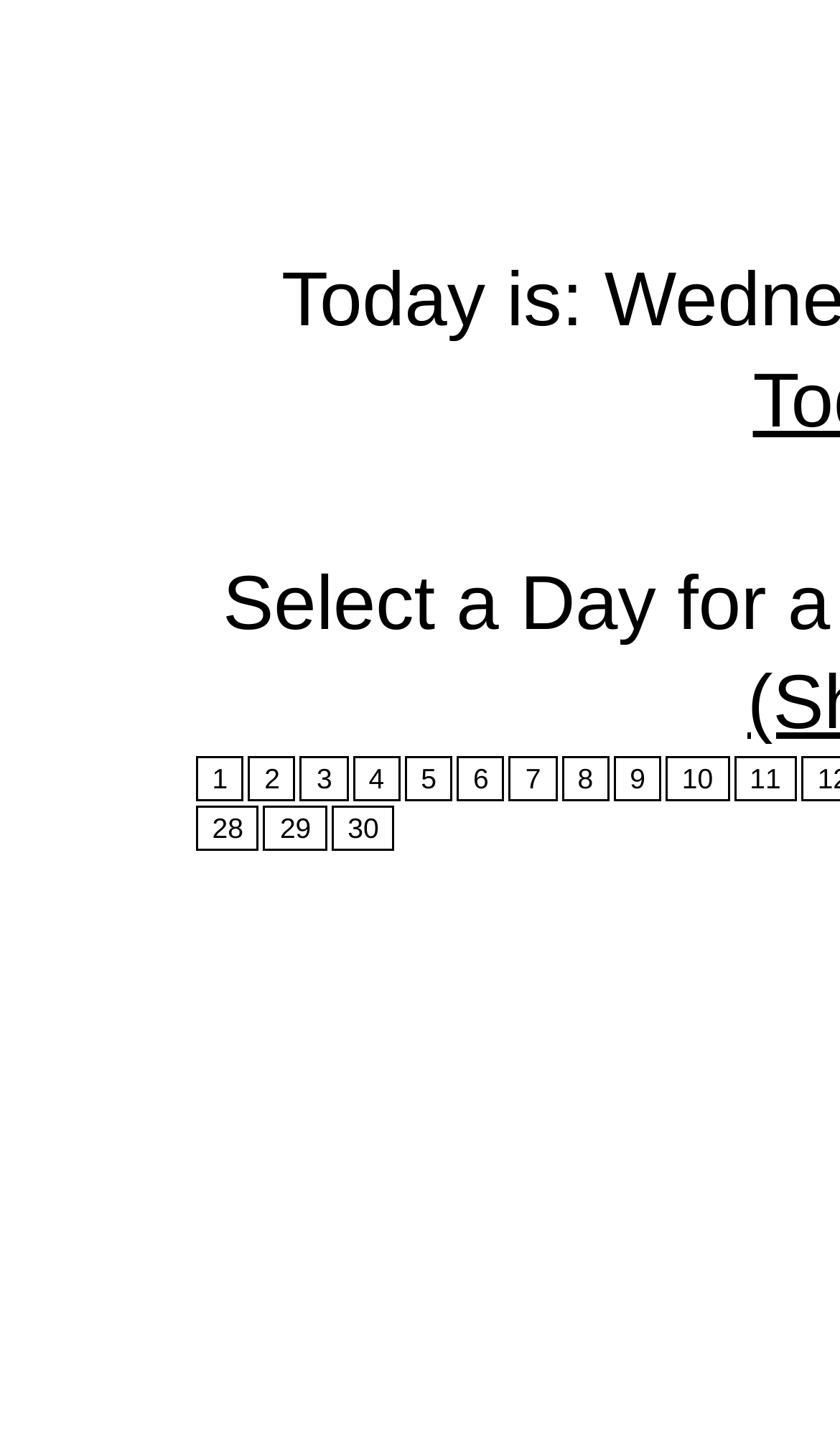Locate and provide the bounding box coordinates for the HTML element that matches this description: "30".

[0.395, 0.561, 0.47, 0.592]